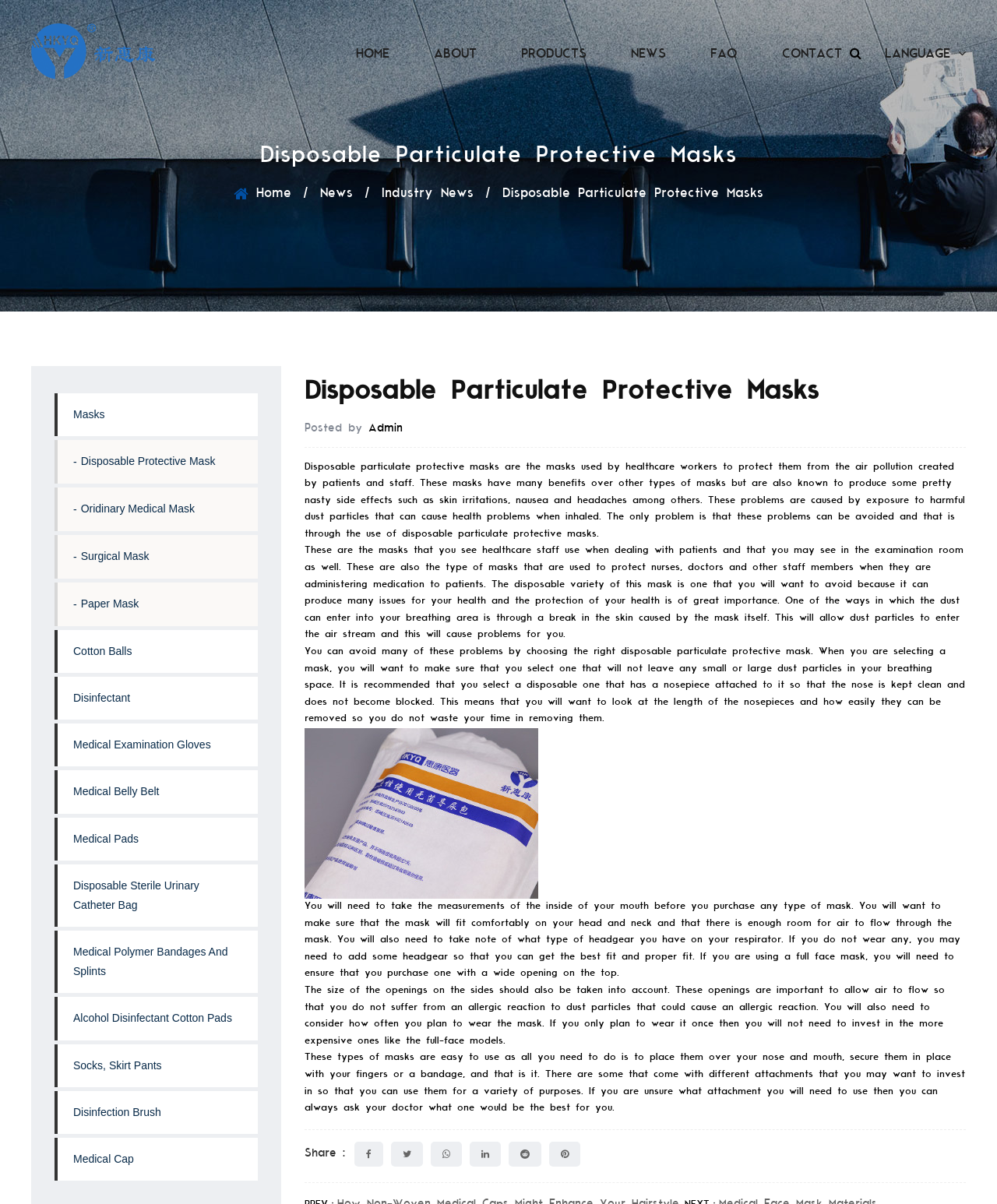Find the UI element described as: "Medical belly belt" and predict its bounding box coordinates. Ensure the coordinates are four float numbers between 0 and 1, [left, top, right, bottom].

[0.055, 0.64, 0.259, 0.676]